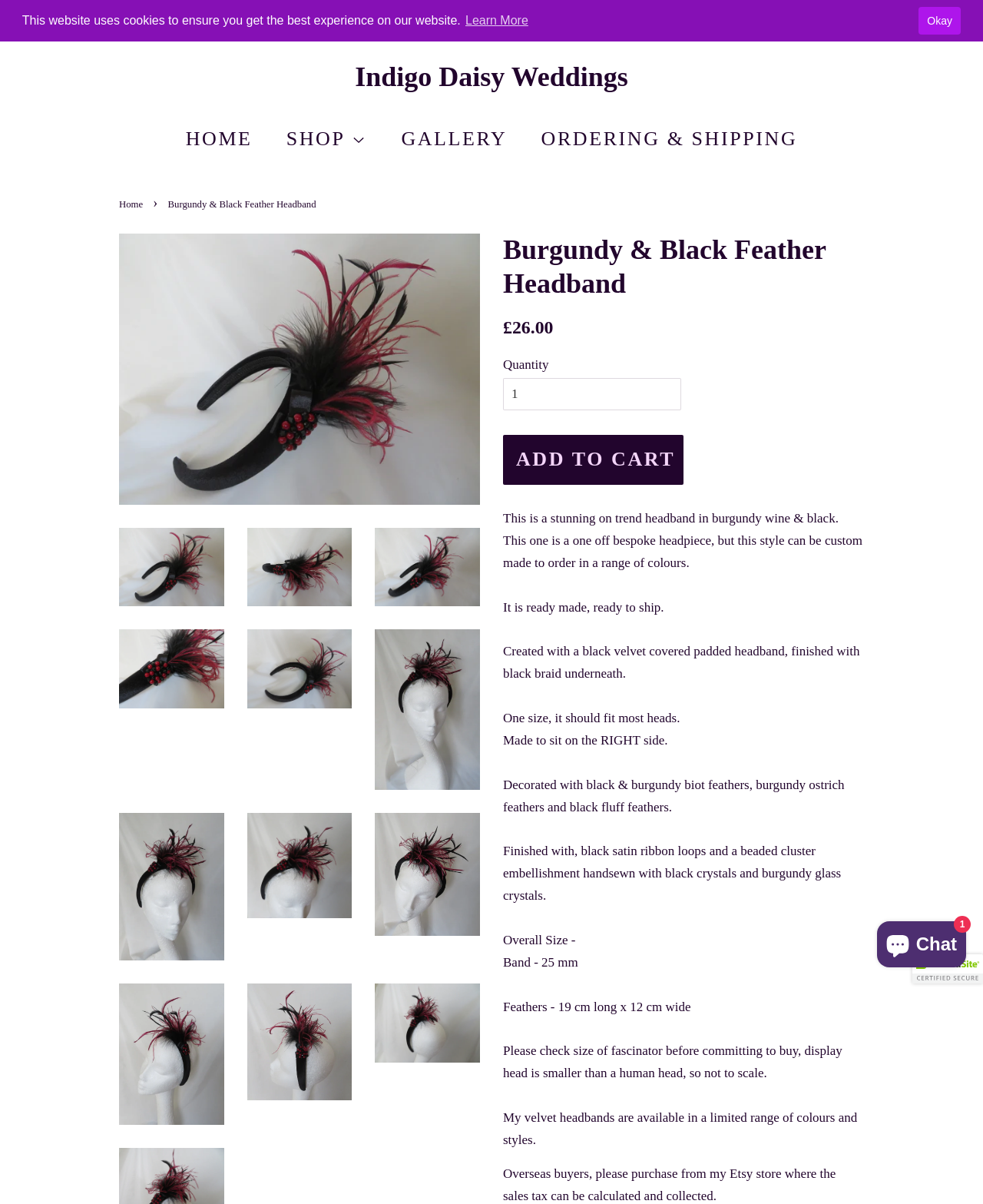What is the color of the headband?
Look at the image and respond with a single word or a short phrase.

Burgundy wine & black